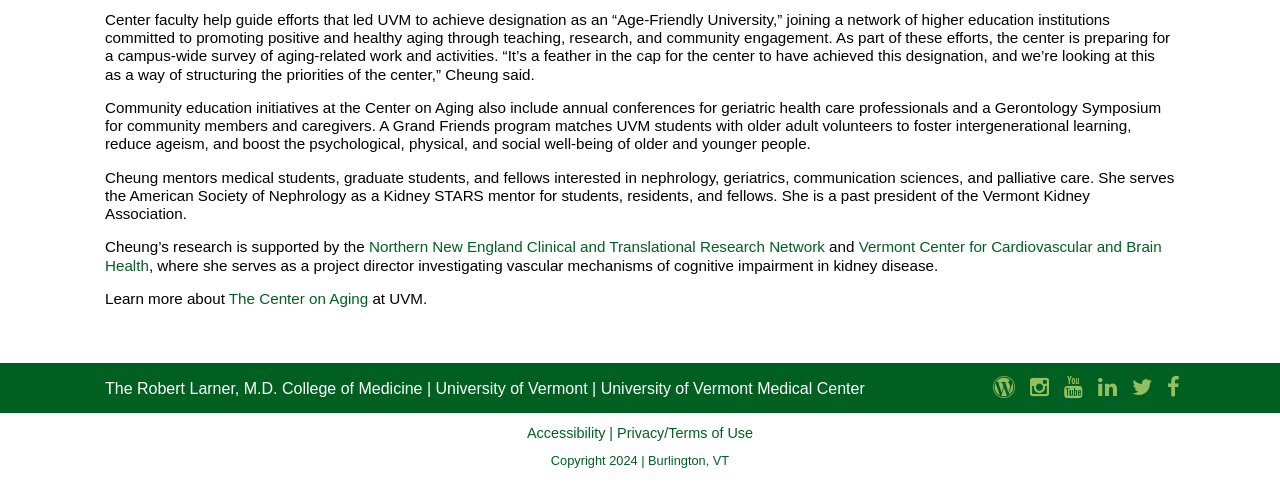Please determine the bounding box coordinates of the element to click in order to execute the following instruction: "Learn more about The Center on Aging". The coordinates should be four float numbers between 0 and 1, specified as [left, top, right, bottom].

[0.082, 0.6, 0.179, 0.635]